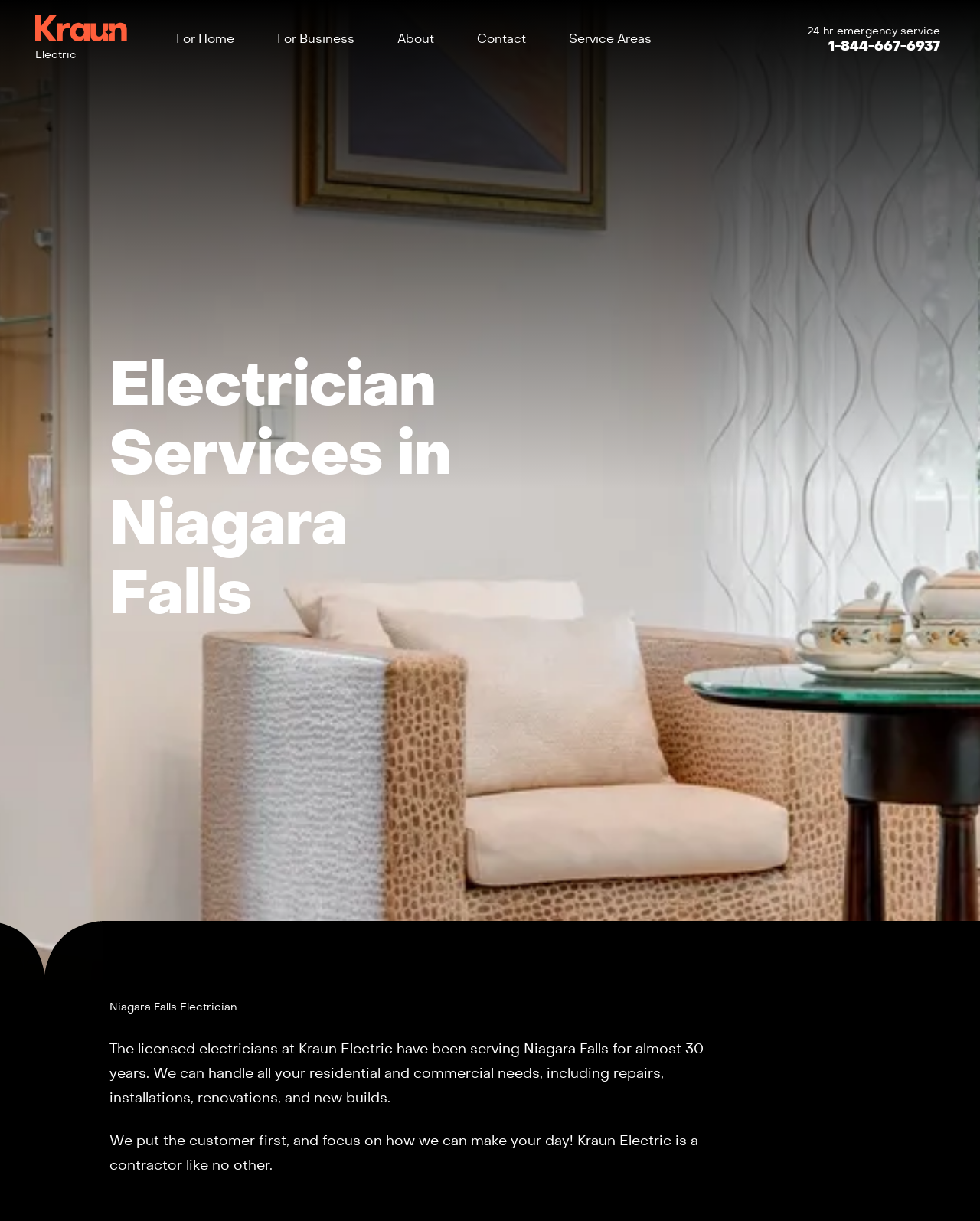Provide a one-word or brief phrase answer to the question:
Is there a chat widget?

Yes